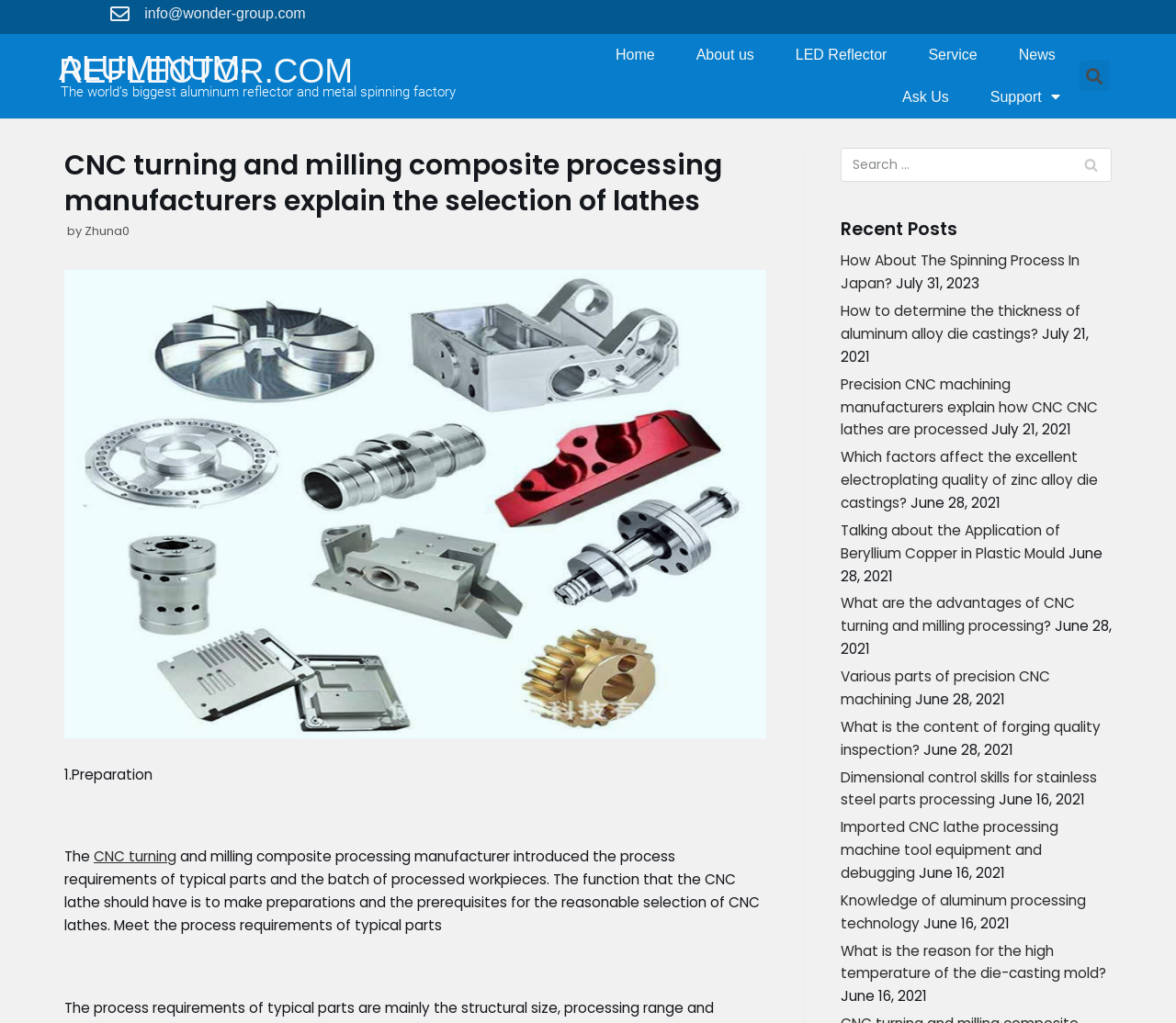What is the company's email address?
Based on the visual content, answer with a single word or a brief phrase.

info@wonder-group.com